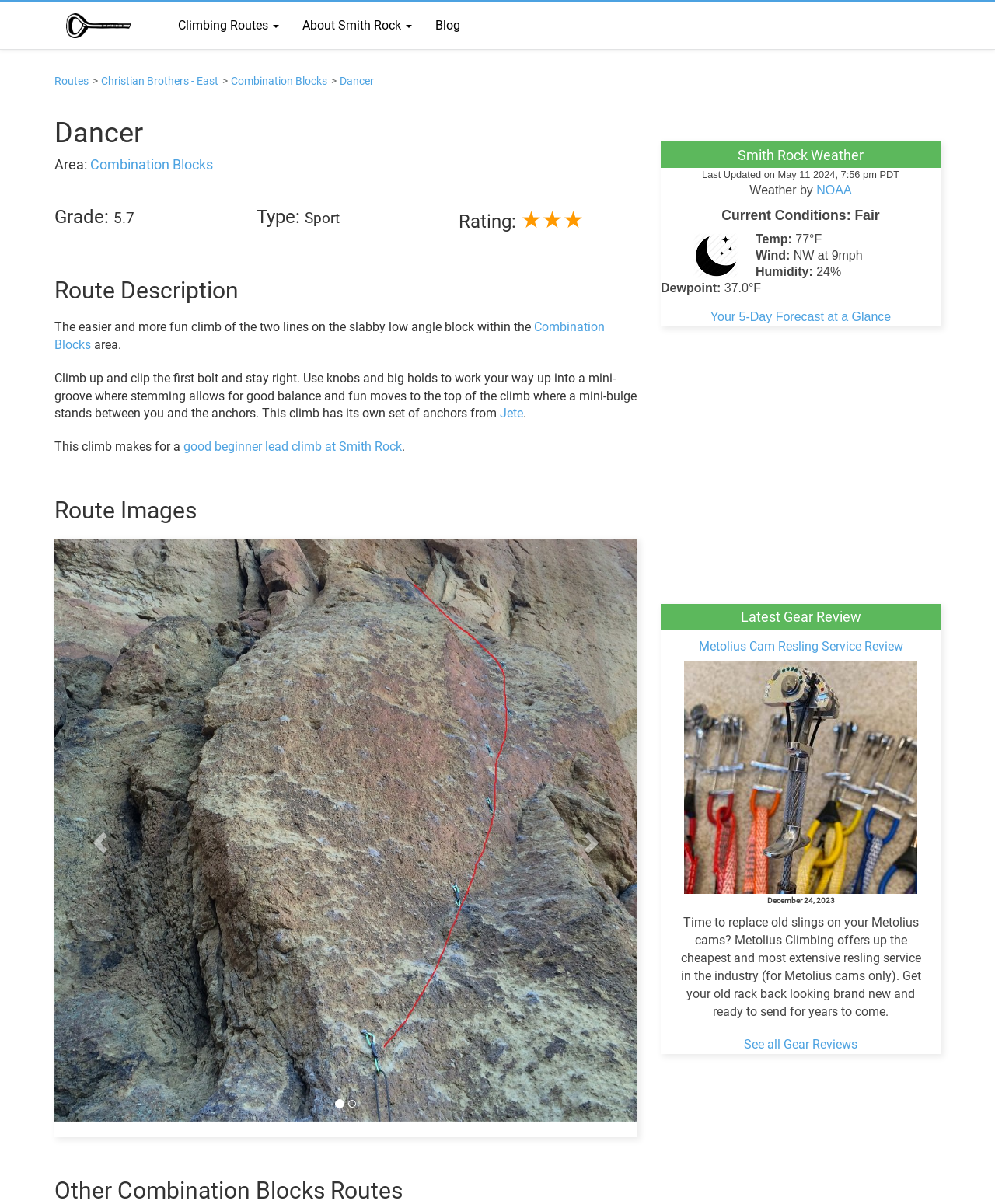Pinpoint the bounding box coordinates of the clickable area necessary to execute the following instruction: "Check the 'Smith Rock Weather'". The coordinates should be given as four float numbers between 0 and 1, namely [left, top, right, bottom].

[0.741, 0.122, 0.868, 0.136]